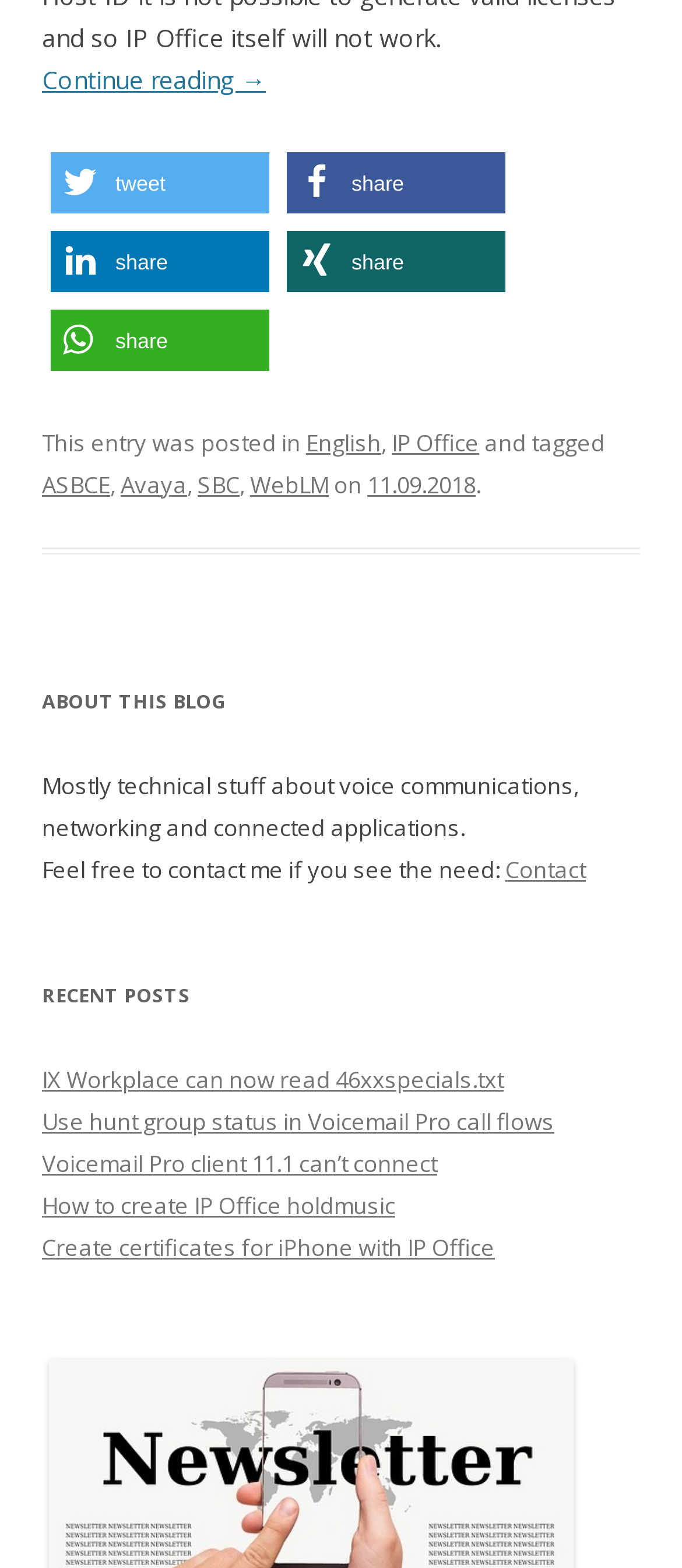Using the information in the image, give a detailed answer to the following question: What is the category of the post 'ASBCE'?

The category of the post 'ASBCE' is English and IP Office, as mentioned in the footer section.